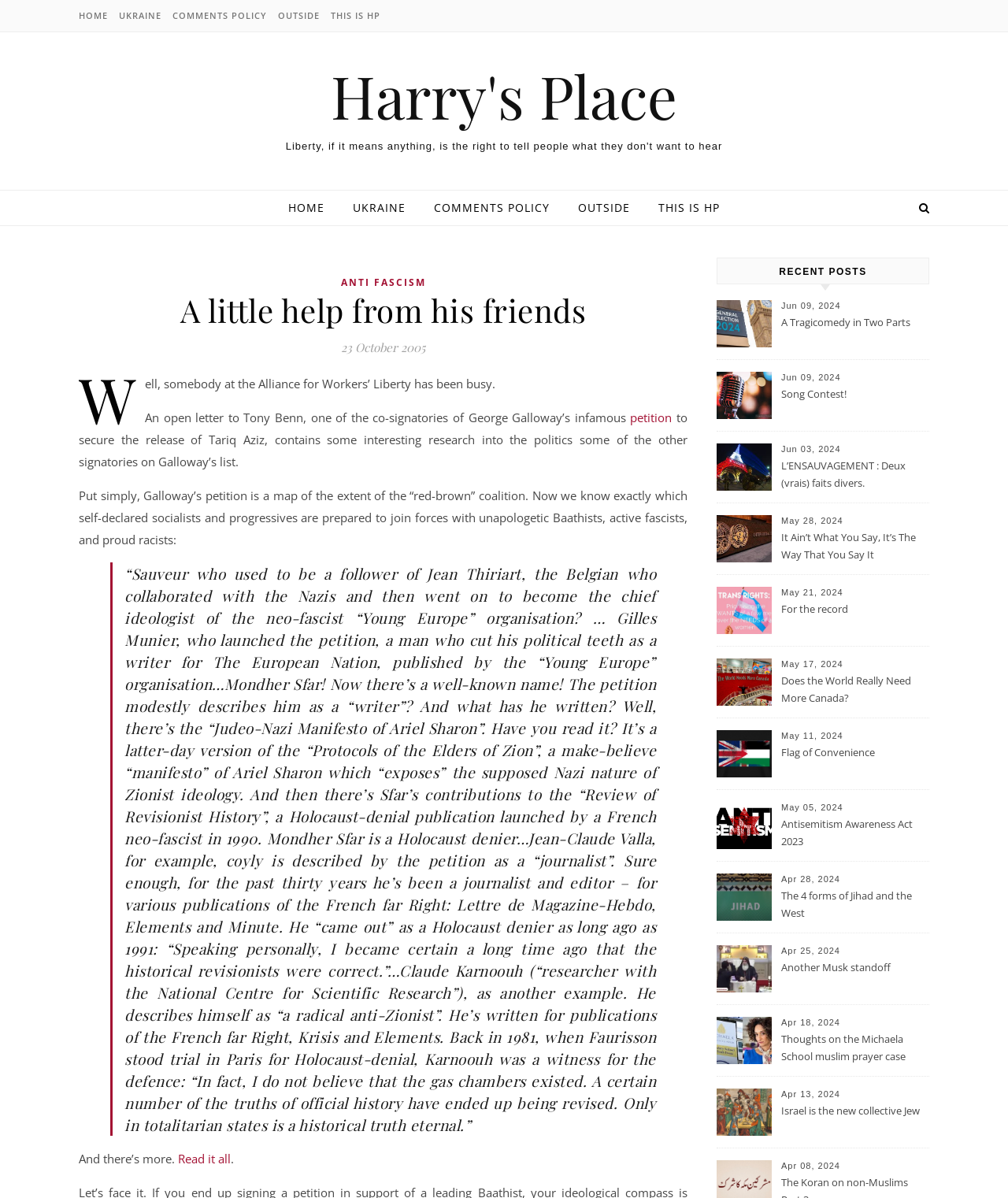Locate the UI element described as follows: "A Tragicomedy in Two Parts". Return the bounding box coordinates as four float numbers between 0 and 1 in the order [left, top, right, bottom].

[0.775, 0.262, 0.92, 0.292]